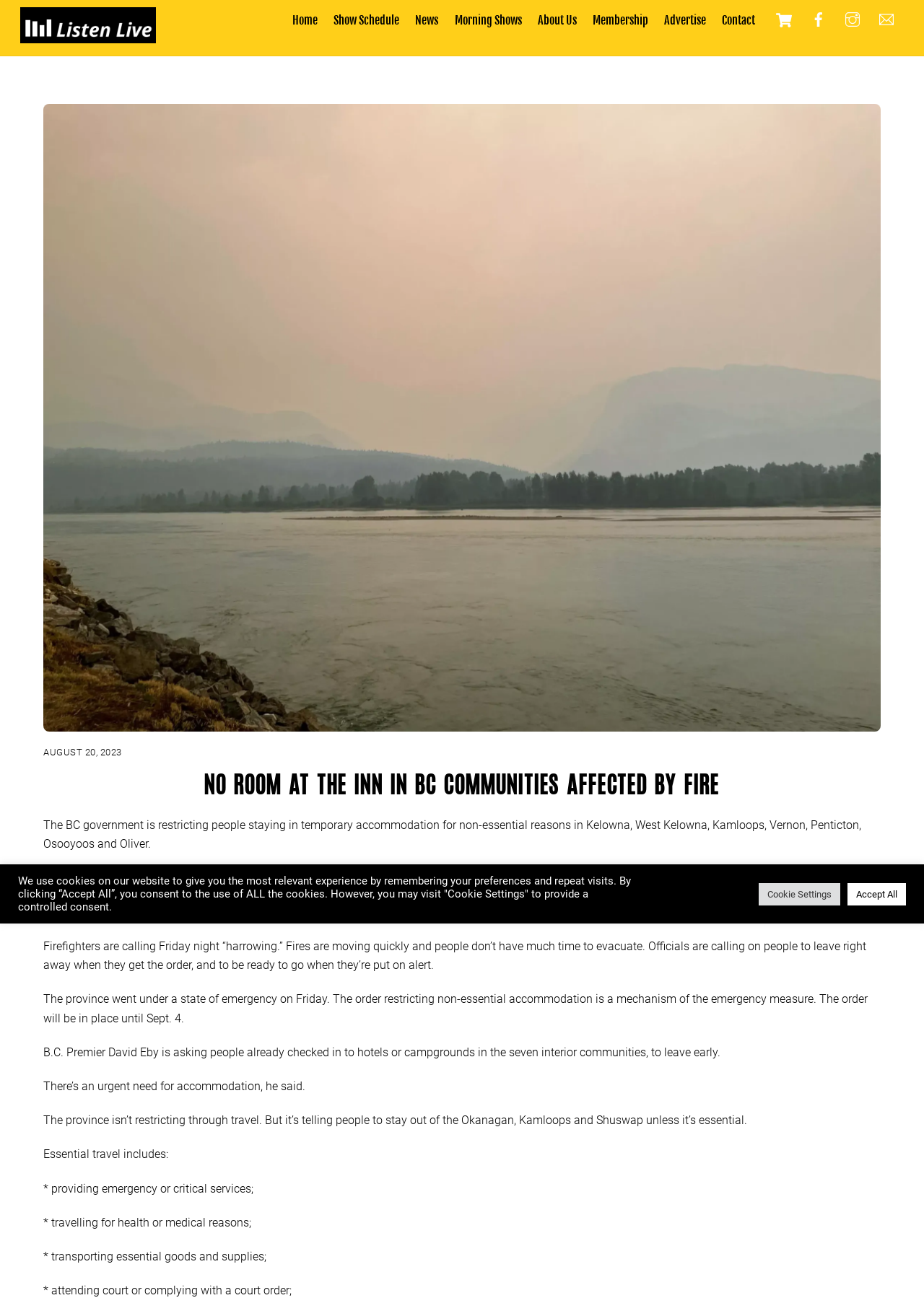Based on the element description "Advertise", predict the bounding box coordinates of the UI element.

[0.711, 0.003, 0.772, 0.028]